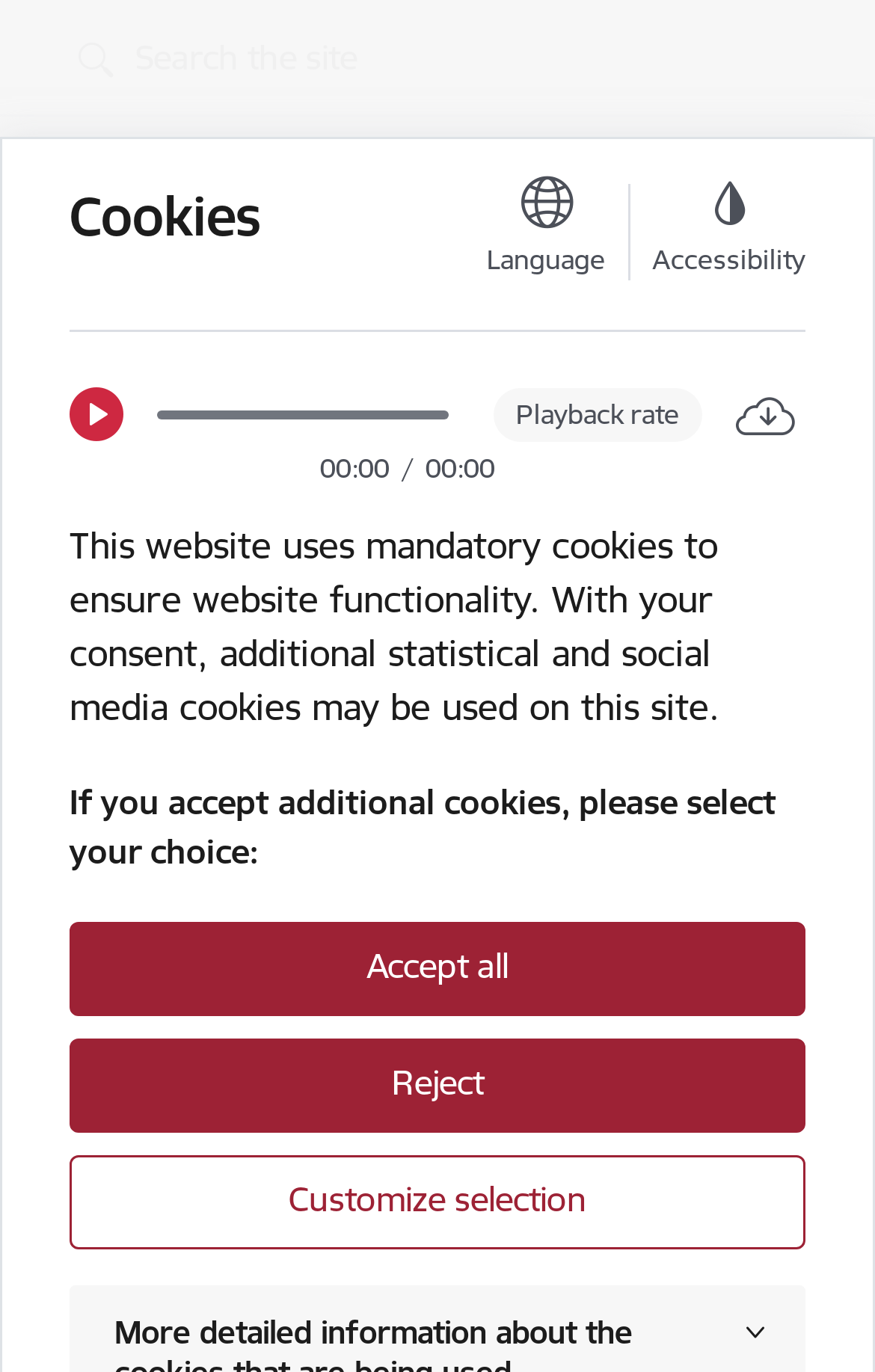Determine the bounding box coordinates of the target area to click to execute the following instruction: "Click the Accessibility link."

[0.746, 0.134, 0.921, 0.205]